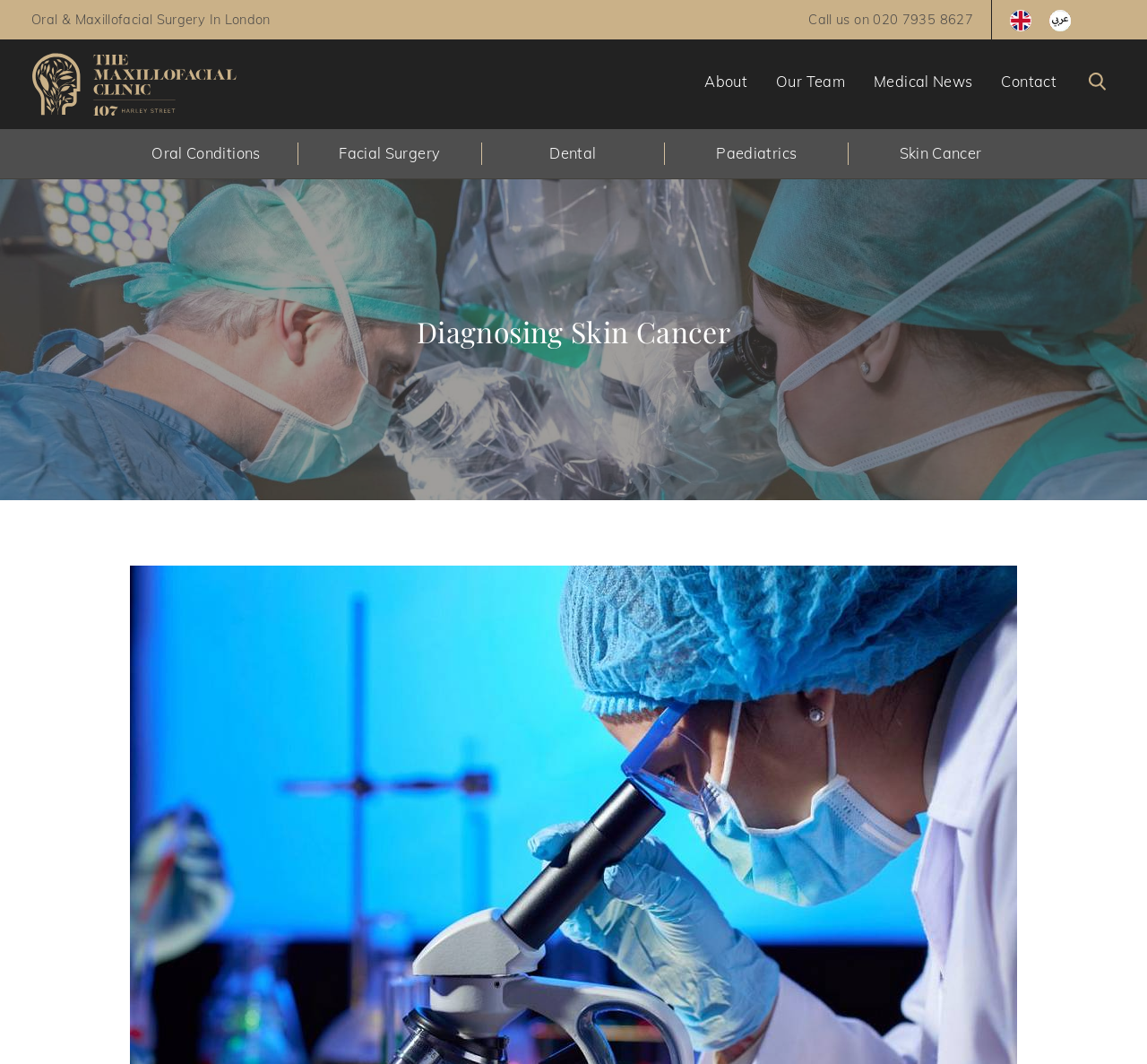What is the clinic's logo?
Please answer the question with as much detail as possible using the screenshot.

I found the clinic's logo by looking at the top-left section of the webpage, where there is an image with the text 'Harley Street Maxillofacial Clinic Logo'.